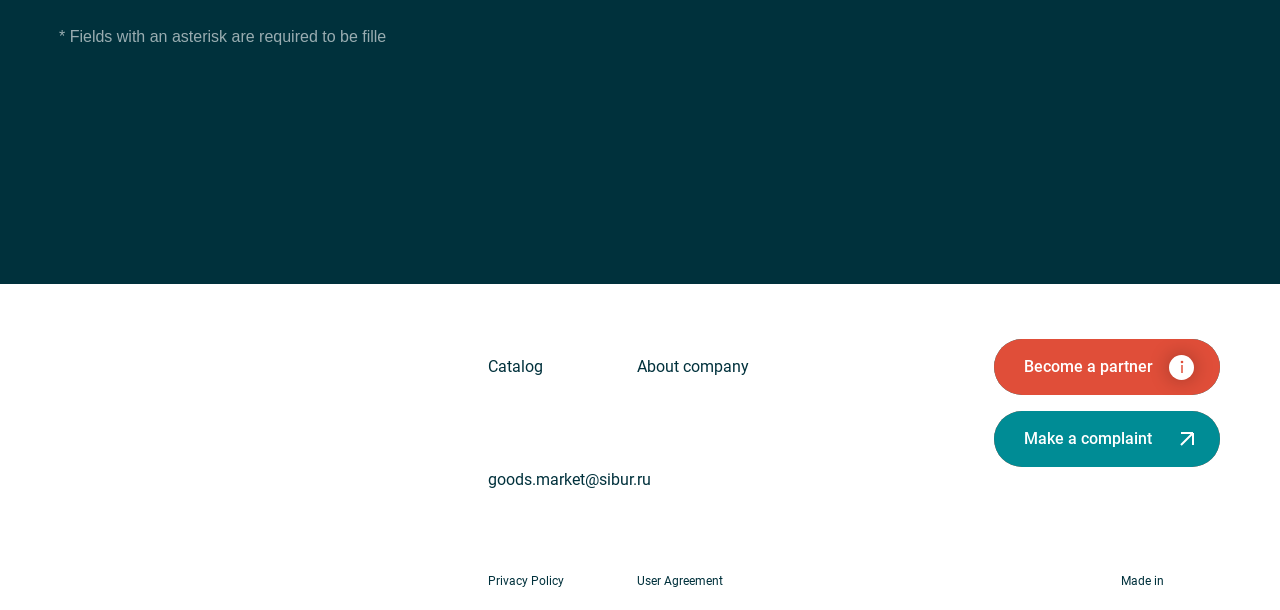Determine the bounding box coordinates for the clickable element to execute this instruction: "Click the Send button". Provide the coordinates as four float numbers between 0 and 1, i.e., [left, top, right, bottom].

[0.509, 0.295, 0.724, 0.377]